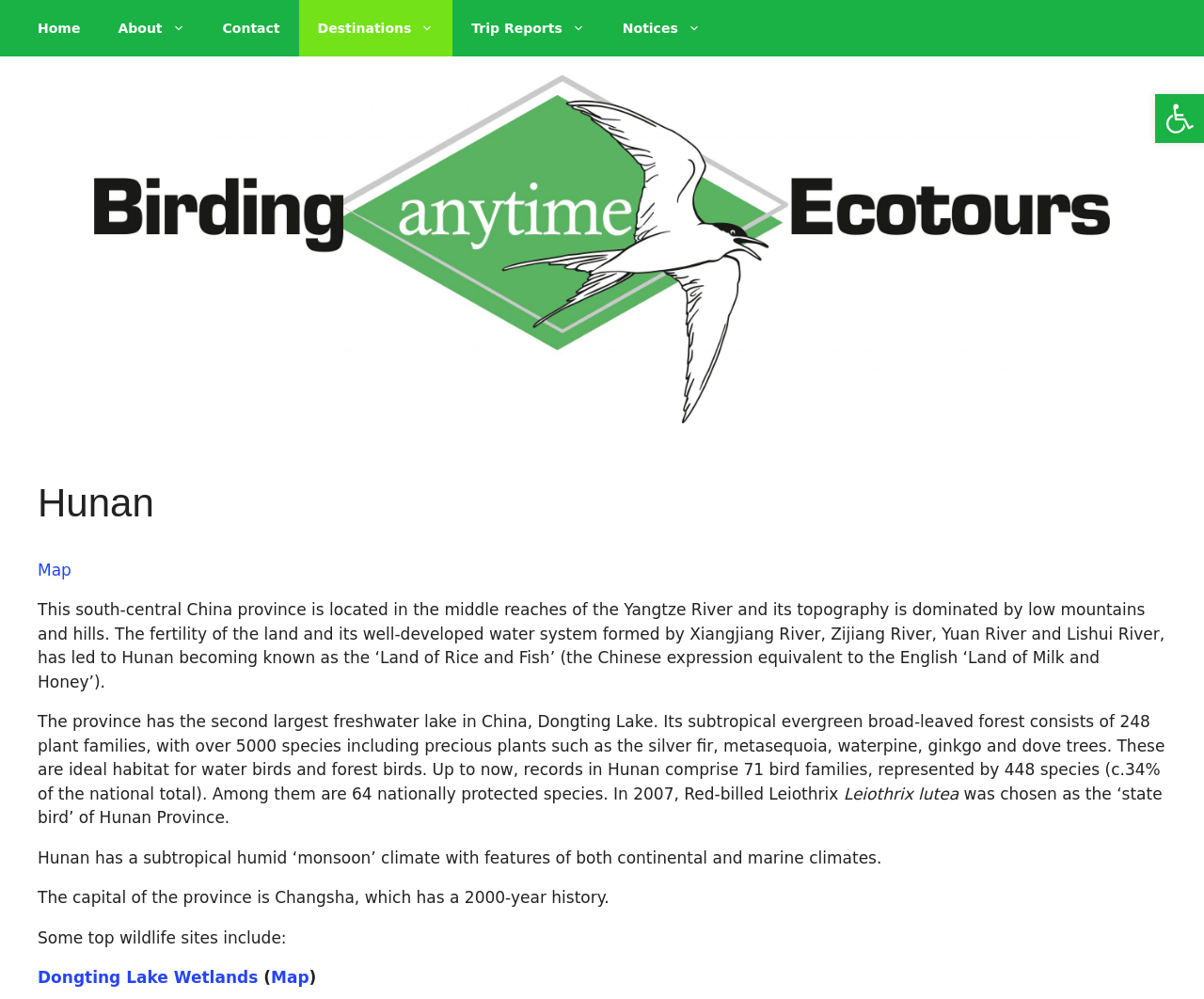Please find the bounding box coordinates of the element that you should click to achieve the following instruction: "Open the toolbar". The coordinates should be presented as four float numbers between 0 and 1: [left, top, right, bottom].

[0.959, 0.094, 1.0, 0.143]